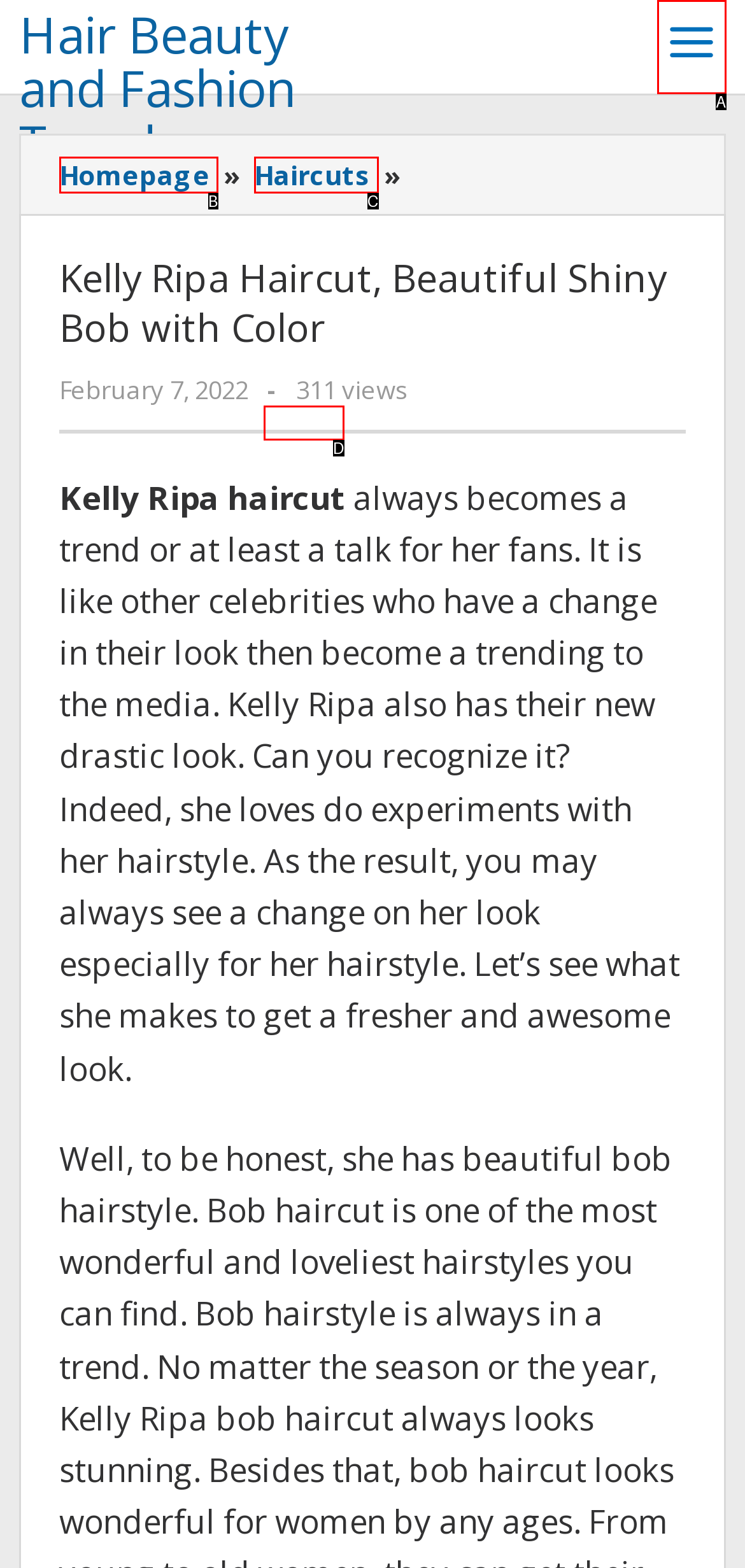Choose the letter that best represents the description: Homepage. Answer with the letter of the selected choice directly.

B